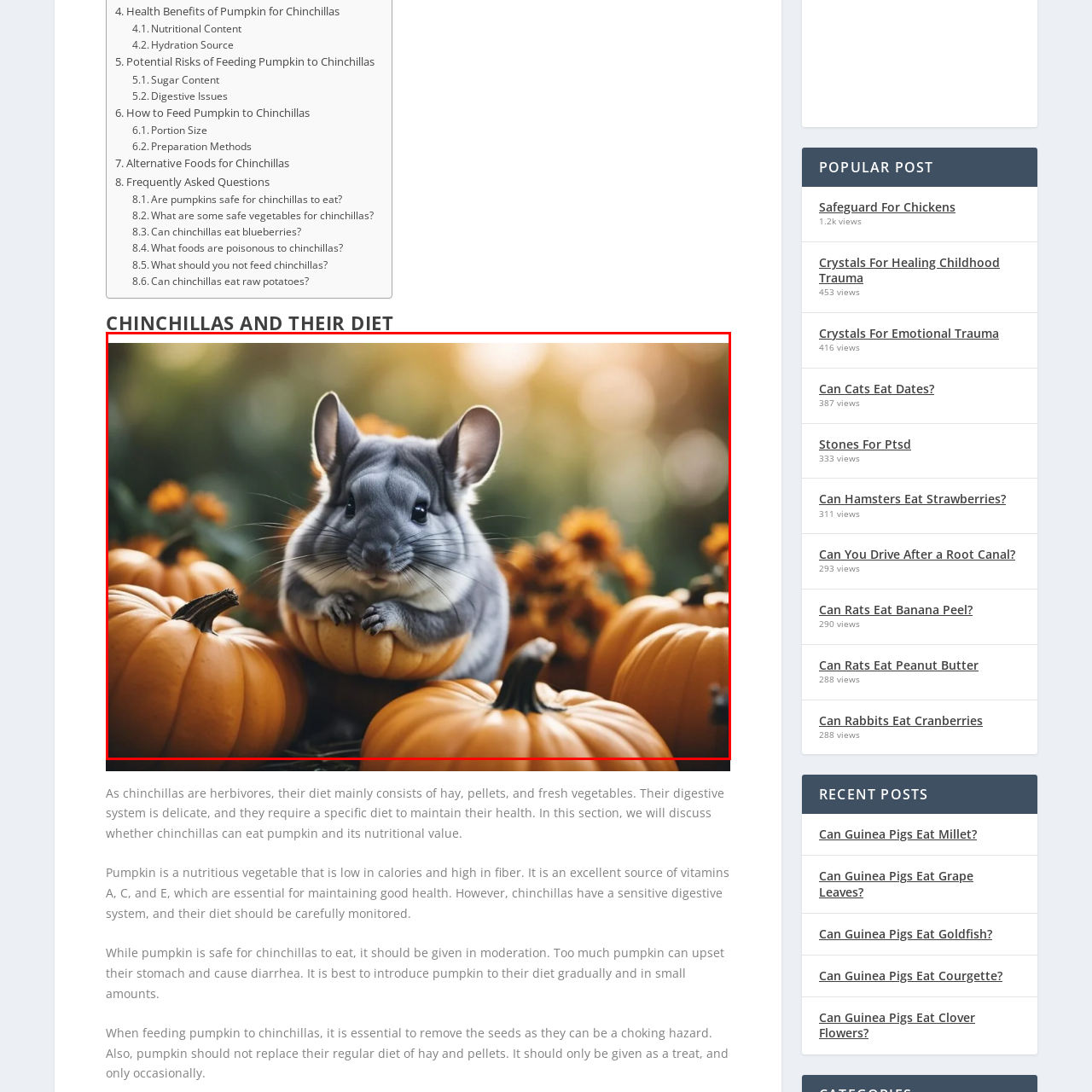Craft a comprehensive description of the image located inside the red boundary.

A charming gray chinchilla perches playfully inside a small pumpkin, surrounded by a delightful array of bright orange pumpkins and warm, autumnal decorations. The soft, natural lighting creates a cozy atmosphere, enhancing the chinchilla's adorable features—large, expressive eyes, round ears, and a fluffy coat. This whimsical scene captures the essence of the fall season, reflecting the joy of small pets enjoying the festive ambiance. The image evokes thoughts of nutrition and care for chinchillas, particularly in relation to their diet and the safe inclusion of treats like pumpkin, highlighting the importance of mindful feeding habits for these delicate herbivores.